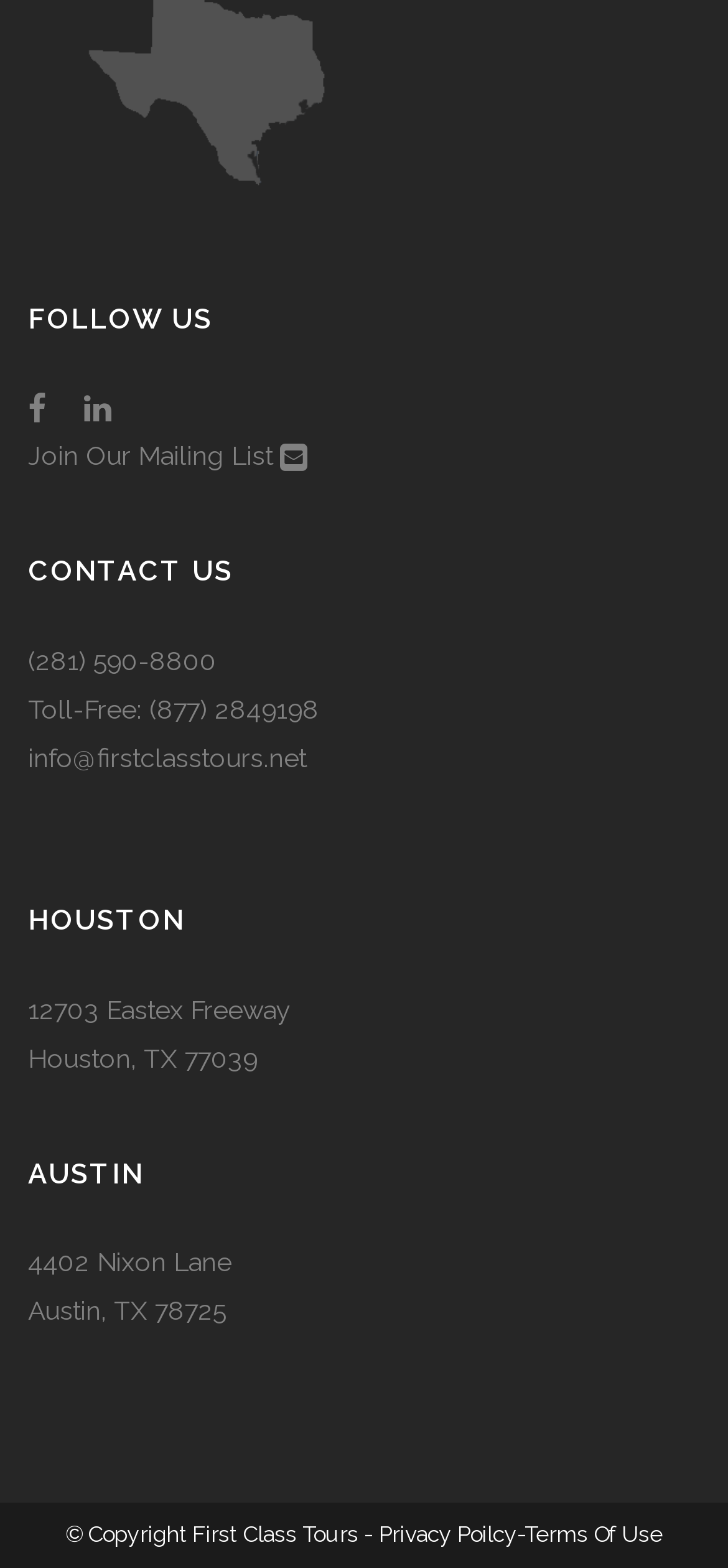What is the icon next to 'Join Our Mailing List'?
Based on the visual information, provide a detailed and comprehensive answer.

I found the icon next to 'Join Our Mailing List' by looking at the links and static text under the 'FOLLOW US' heading, where I saw the link '' next to the static text 'Join Our Mailing List'.